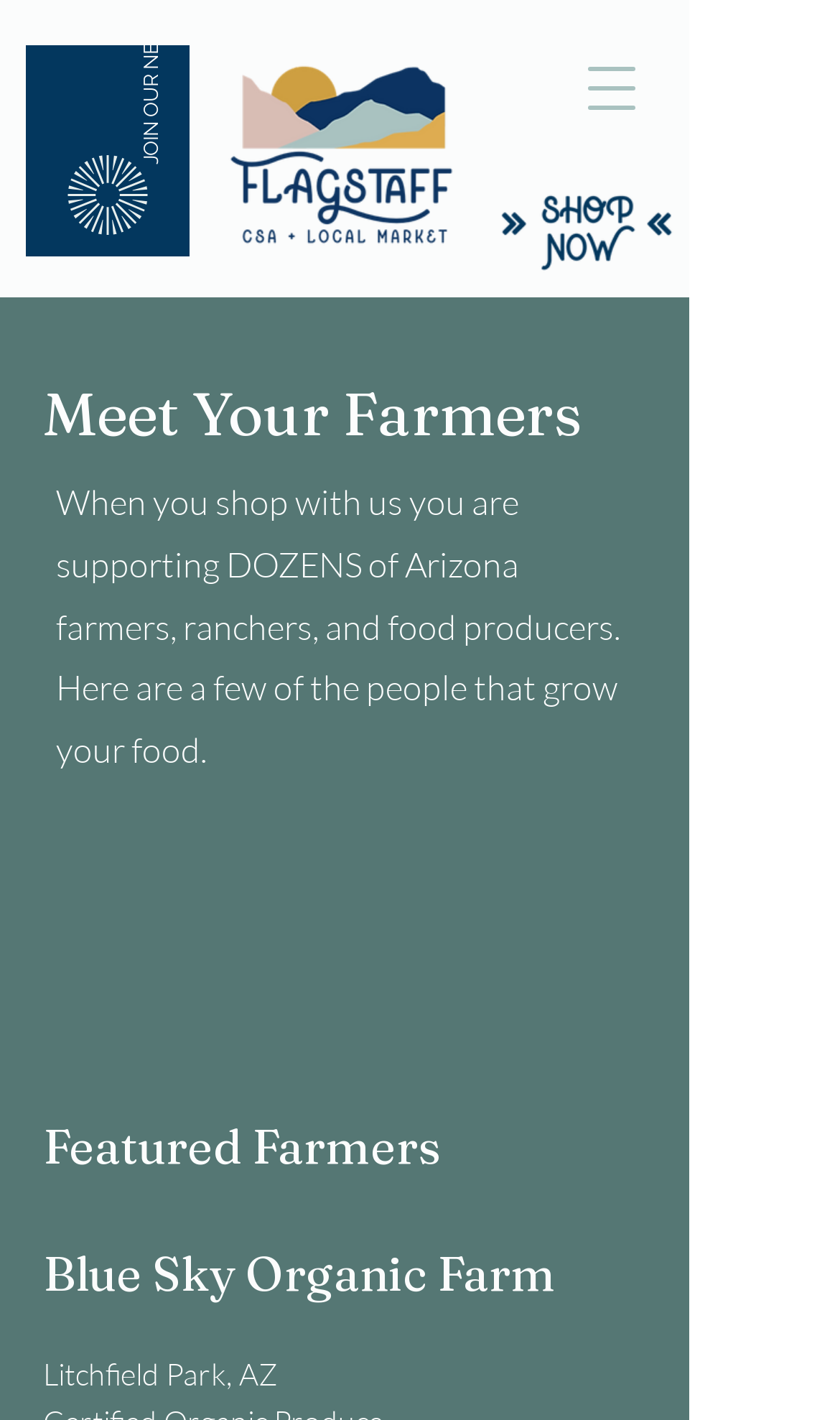Find the main header of the webpage and produce its text content.

Meet Your Farmers